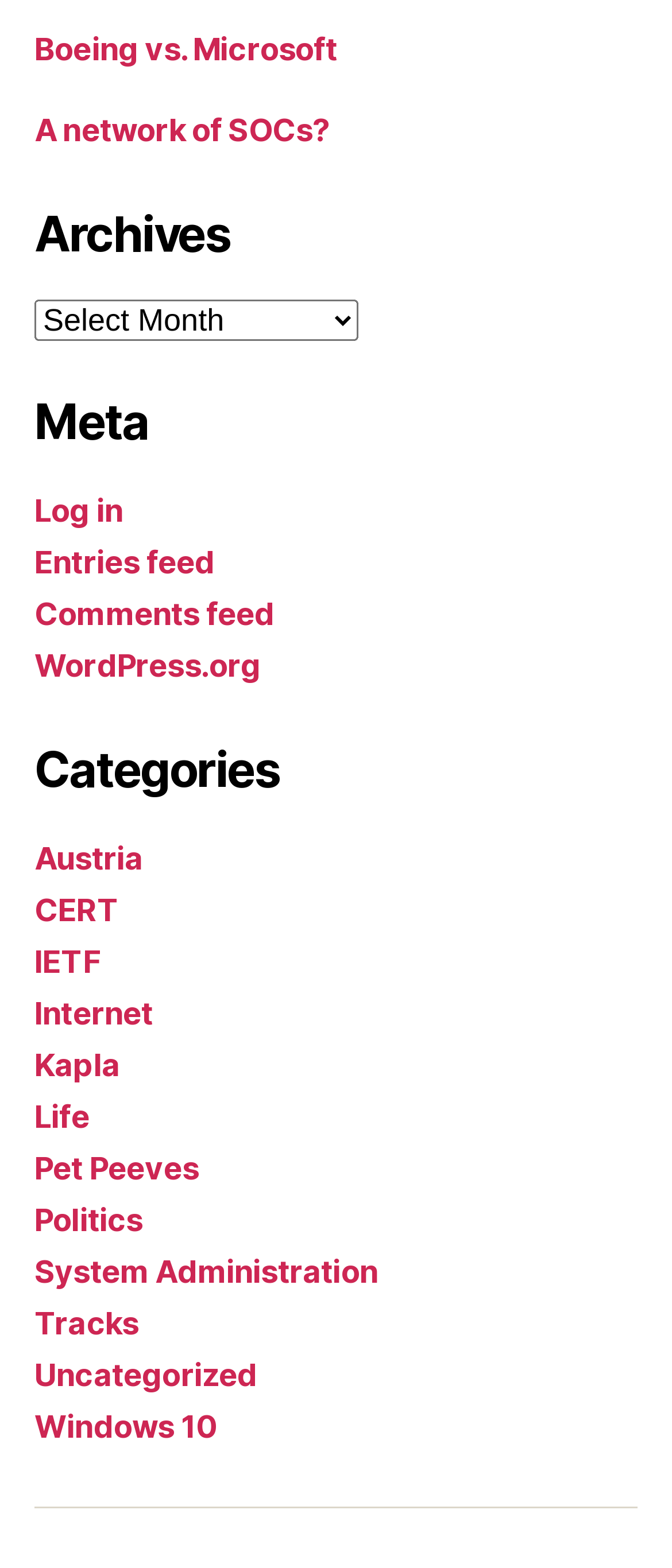Please identify the bounding box coordinates of the clickable region that I should interact with to perform the following instruction: "Select an option from 'Archives'". The coordinates should be expressed as four float numbers between 0 and 1, i.e., [left, top, right, bottom].

[0.051, 0.191, 0.533, 0.217]